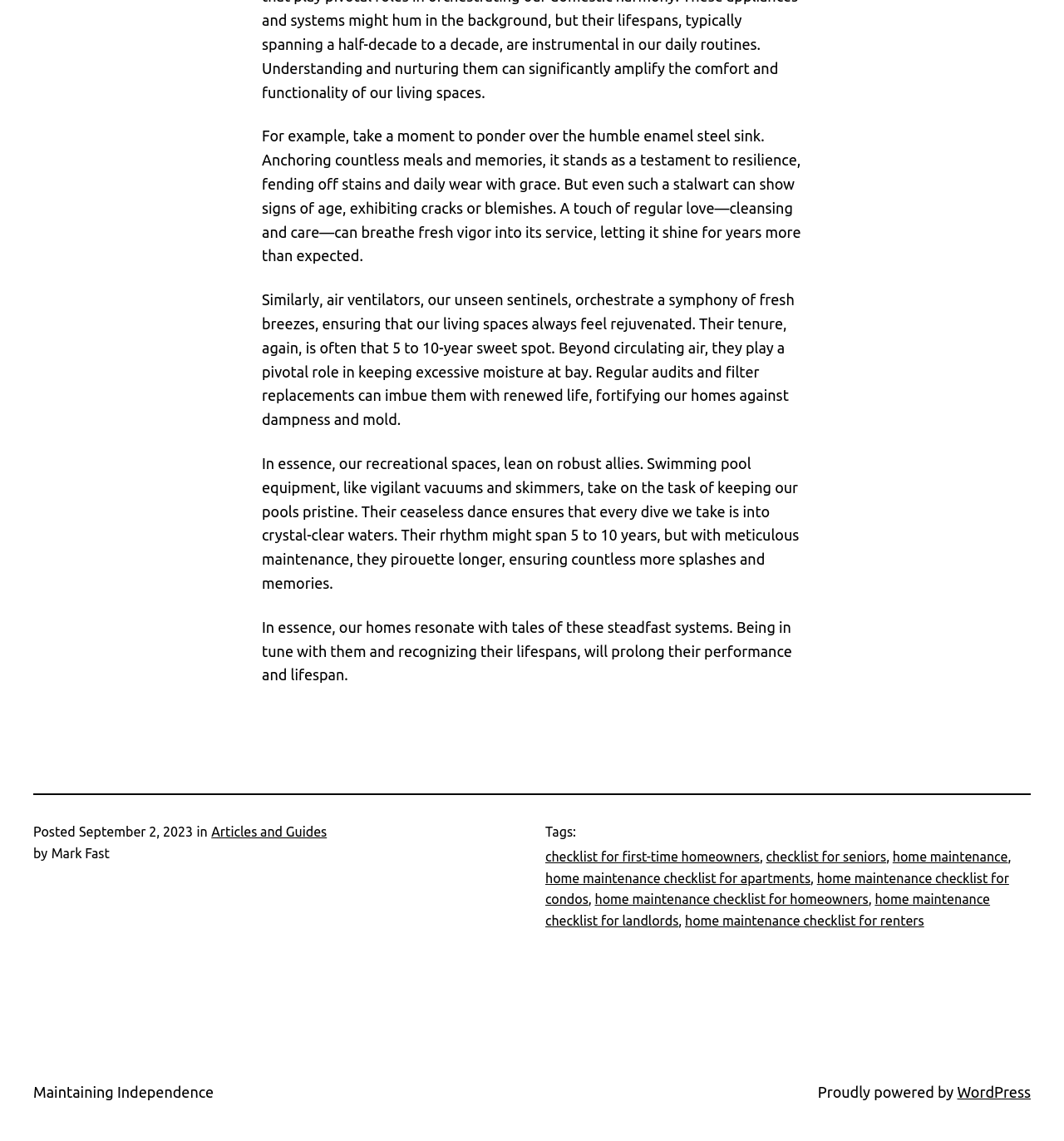What is the main topic of this article?
Using the details from the image, give an elaborate explanation to answer the question.

The main topic of this article is home maintenance, which can be inferred from the text content that discusses the importance of regular maintenance of household items and systems, such as enamel steel sinks, air ventilators, and swimming pool equipment, to prolong their lifespan and performance.